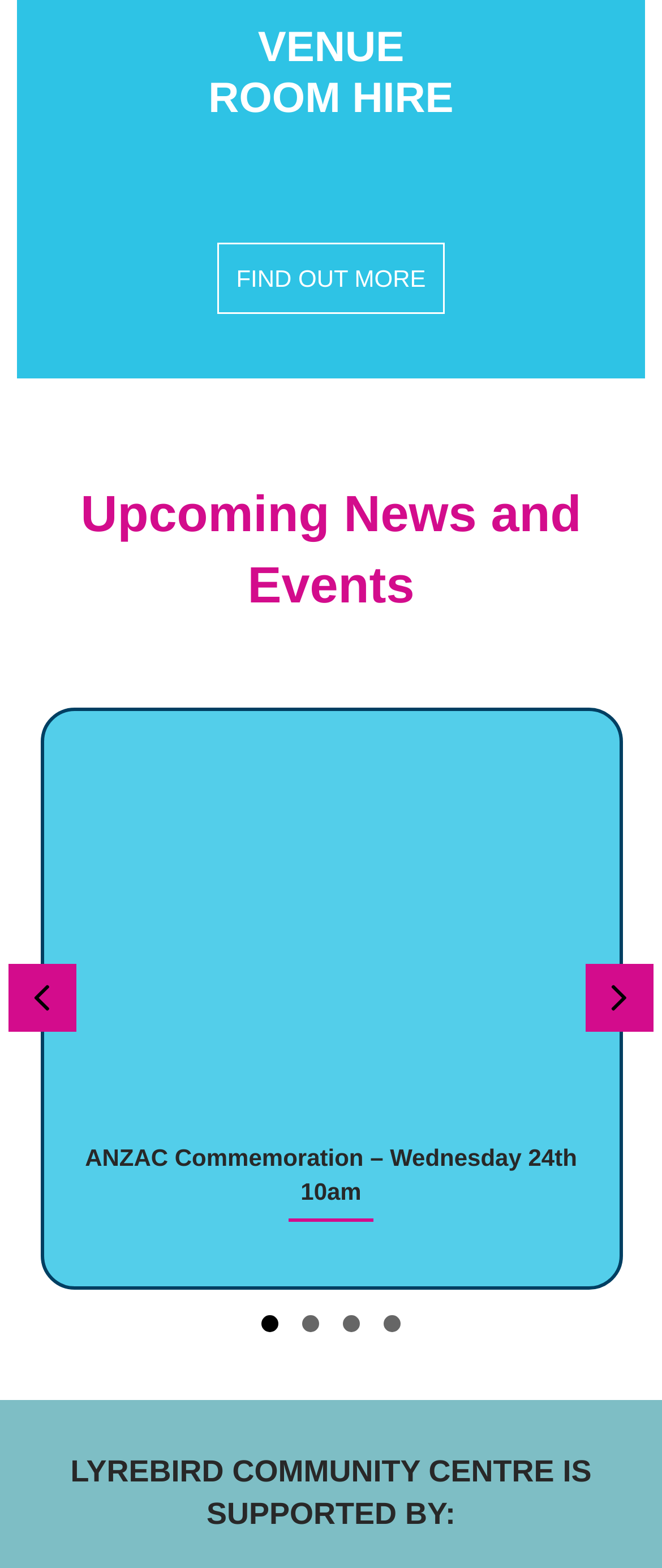What is the name of the community centre?
Please give a detailed answer to the question using the information shown in the image.

The name of the community centre can be inferred from the heading 'LYREBIRD COMMUNITY CENTRE IS SUPPORTED BY:' which is located at the bottom of the webpage.